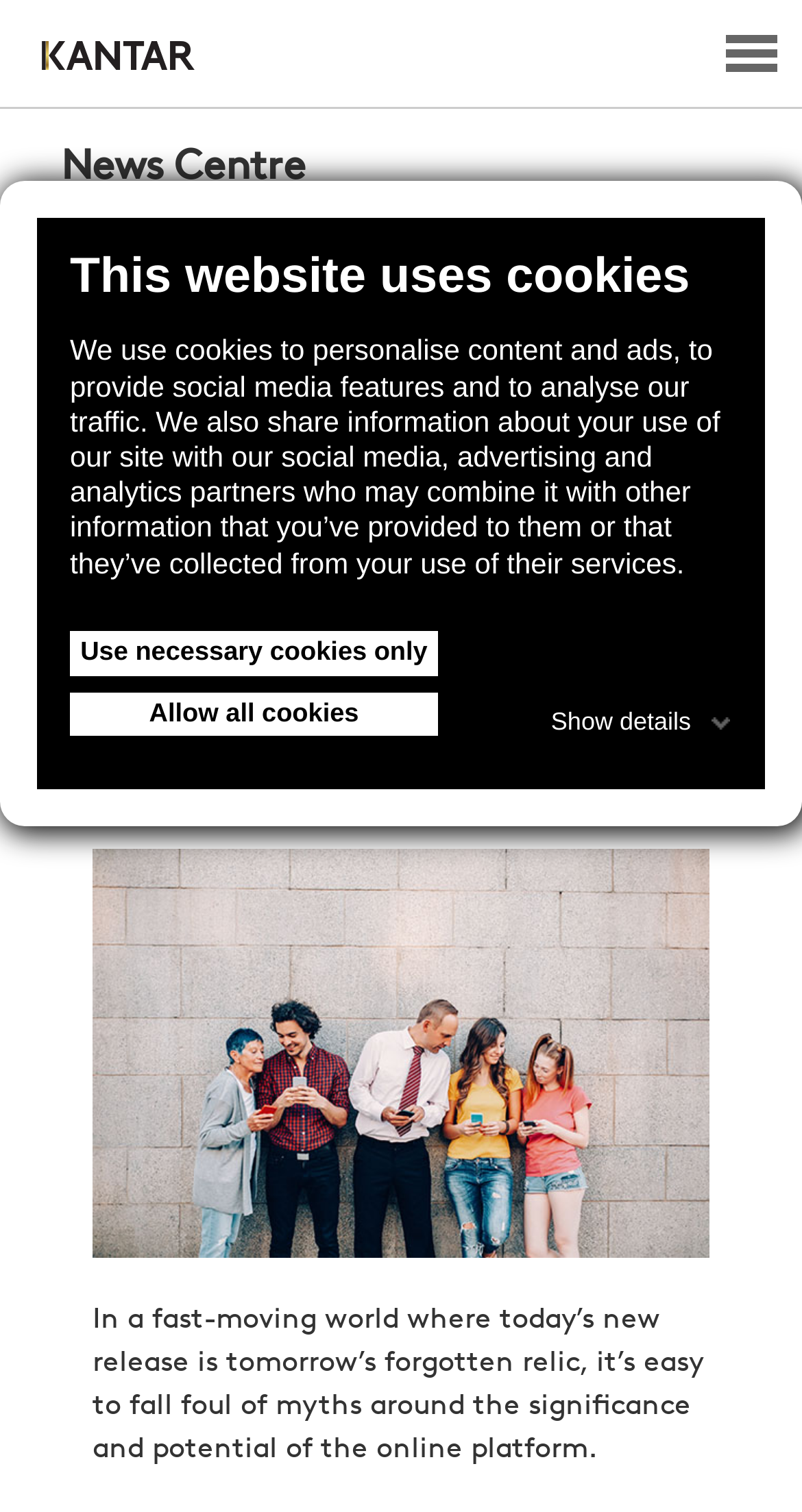From the webpage screenshot, predict the bounding box of the UI element that matches this description: "Home".

None